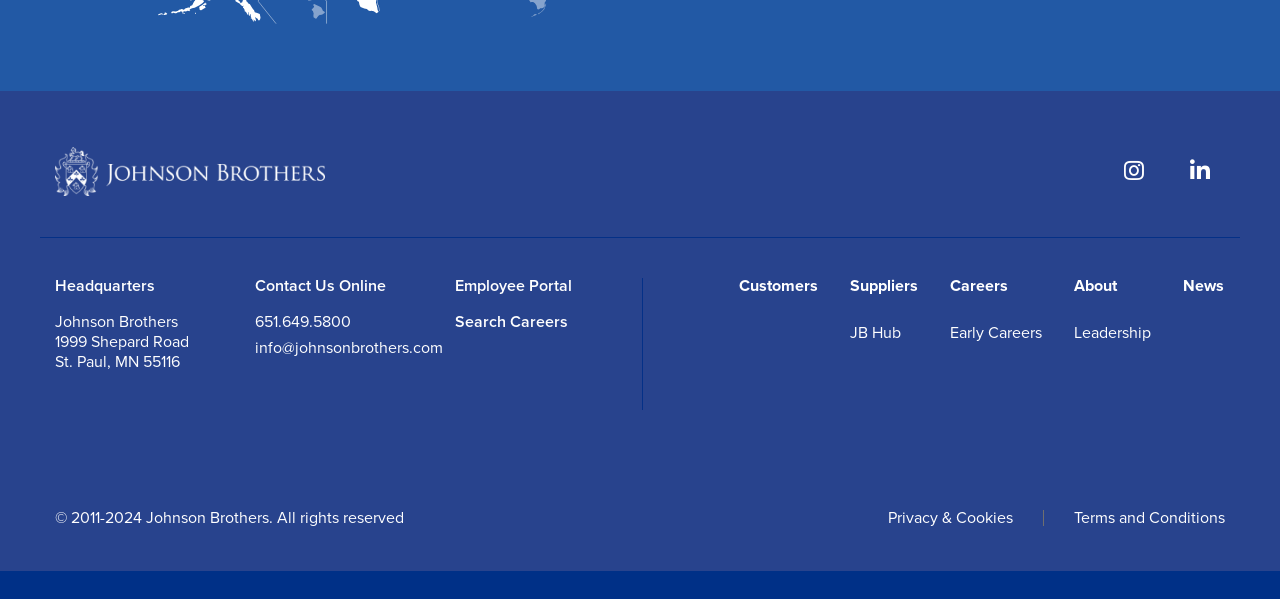What is the company name?
Please provide a comprehensive answer to the question based on the webpage screenshot.

The company name is obtained from the image element with the text 'Johnson Brothers' at the top of the page, and also from the StaticText element with the same text.